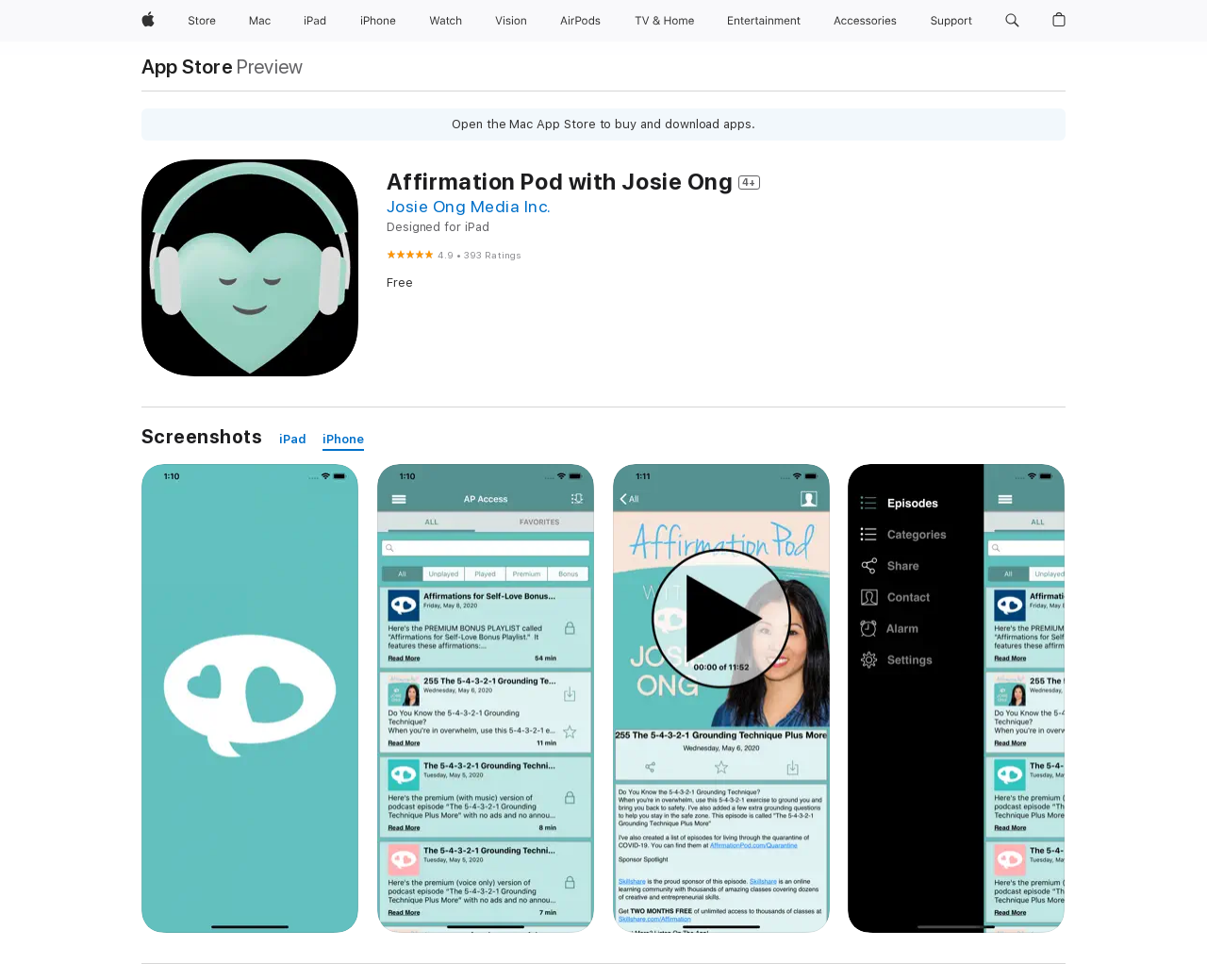Please find and report the primary heading text from the webpage.

Affirmation Pod with Josie Ong 4+